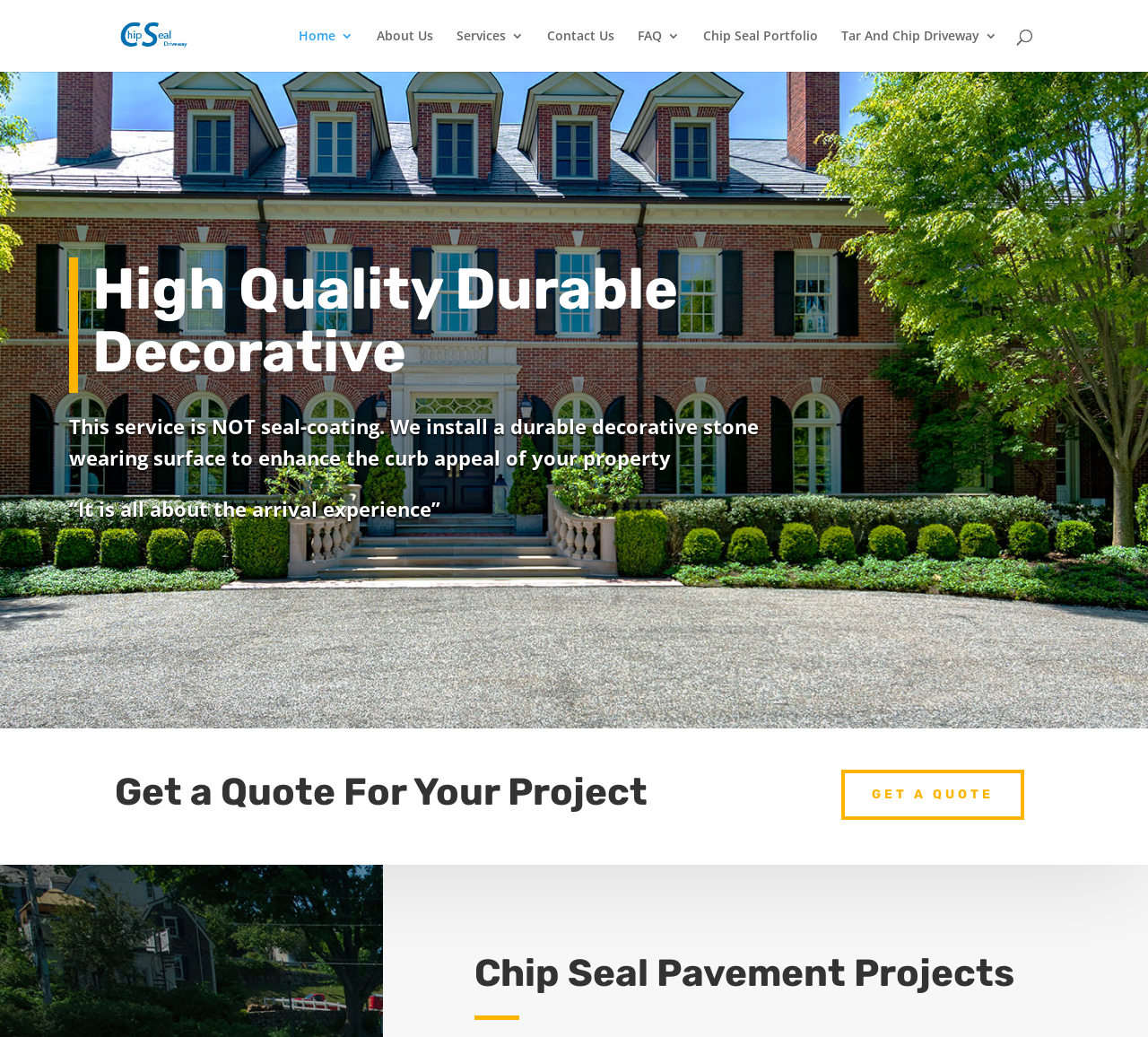Provide a comprehensive caption for the webpage.

The webpage is about a contractor that specializes in chipseal driveways and pavement services in New England. At the top left, there is a link to the "Home" page, accompanied by an image with the same name. 

To the right of the "Home" link, there are several navigation links, including "Home 3", "About Us", "Services 3", "Contact Us", "FAQ 3", "Chip Seal Portfolio", and "Tar And Chip Driveway 3". These links are positioned horizontally, with "Home 3" on the left and "Tar And Chip Driveway 3" on the right.

Below the navigation links, there is a search bar that spans almost the entire width of the page. 

Below the search bar, there is a heading that reads "High Quality Durable Decorative", which is centered on the page. 

Underneath the heading, there is a paragraph of text that explains the chipseal service, stating that it is not seal-coating, but rather a durable decorative stone wearing surface to enhance the curb appeal of a property. 

Below this paragraph, there is a quote that reads "“It is all about the arrival experience”". 

Further down the page, there is a heading that reads "Get a Quote For Your Project", positioned near the top right corner of the page. 

To the right of this heading, there is a link to "GET A QUOTE $" that is aligned with the heading. 

At the very bottom of the page, there is a heading that reads "Chip Seal Pavement Projects", positioned near the center of the page.